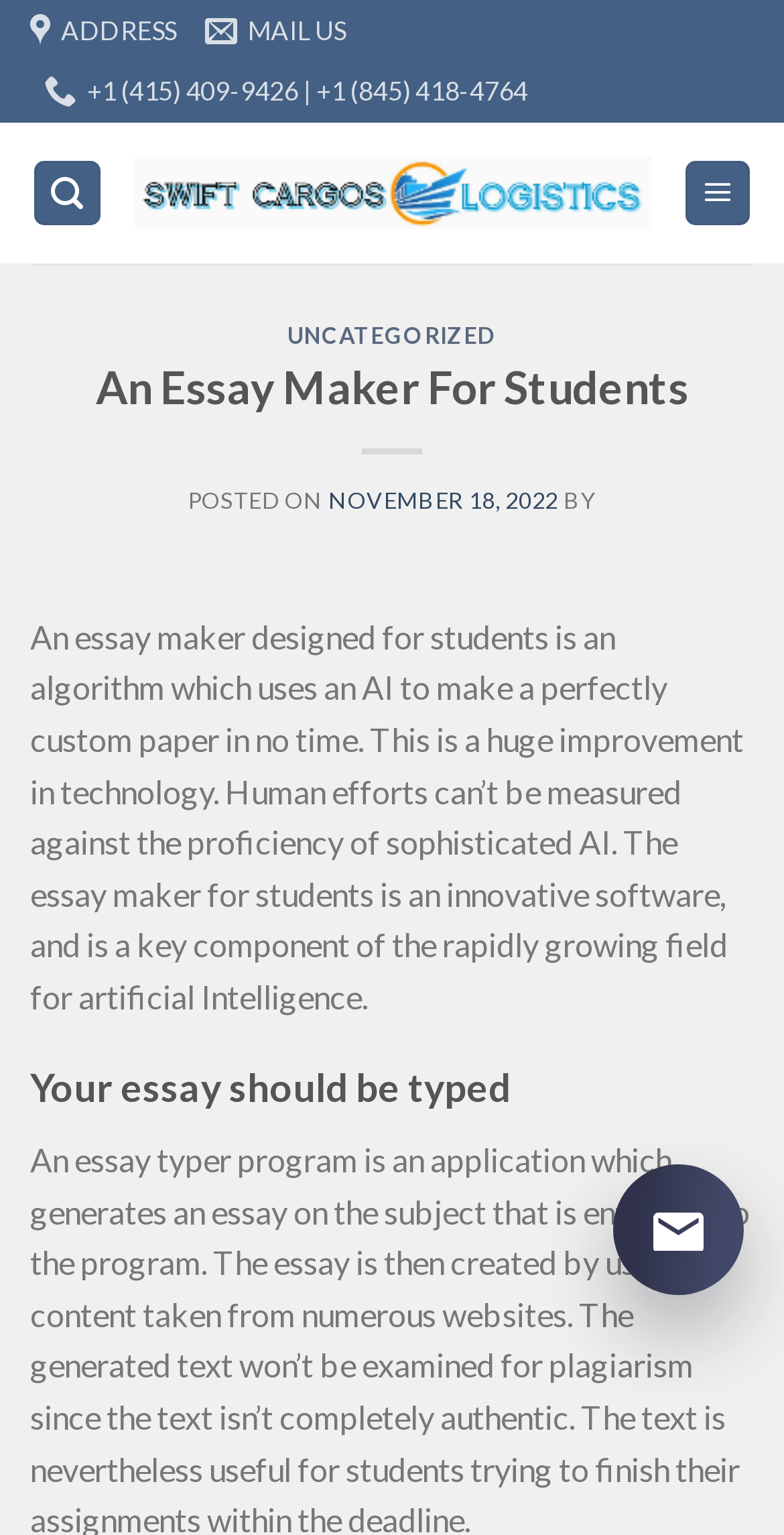Examine the image carefully and respond to the question with a detailed answer: 
What is the function of the 'Search' link?

The 'Search' link is likely to be used to search for specific content or keywords within the website, allowing users to quickly find relevant information.